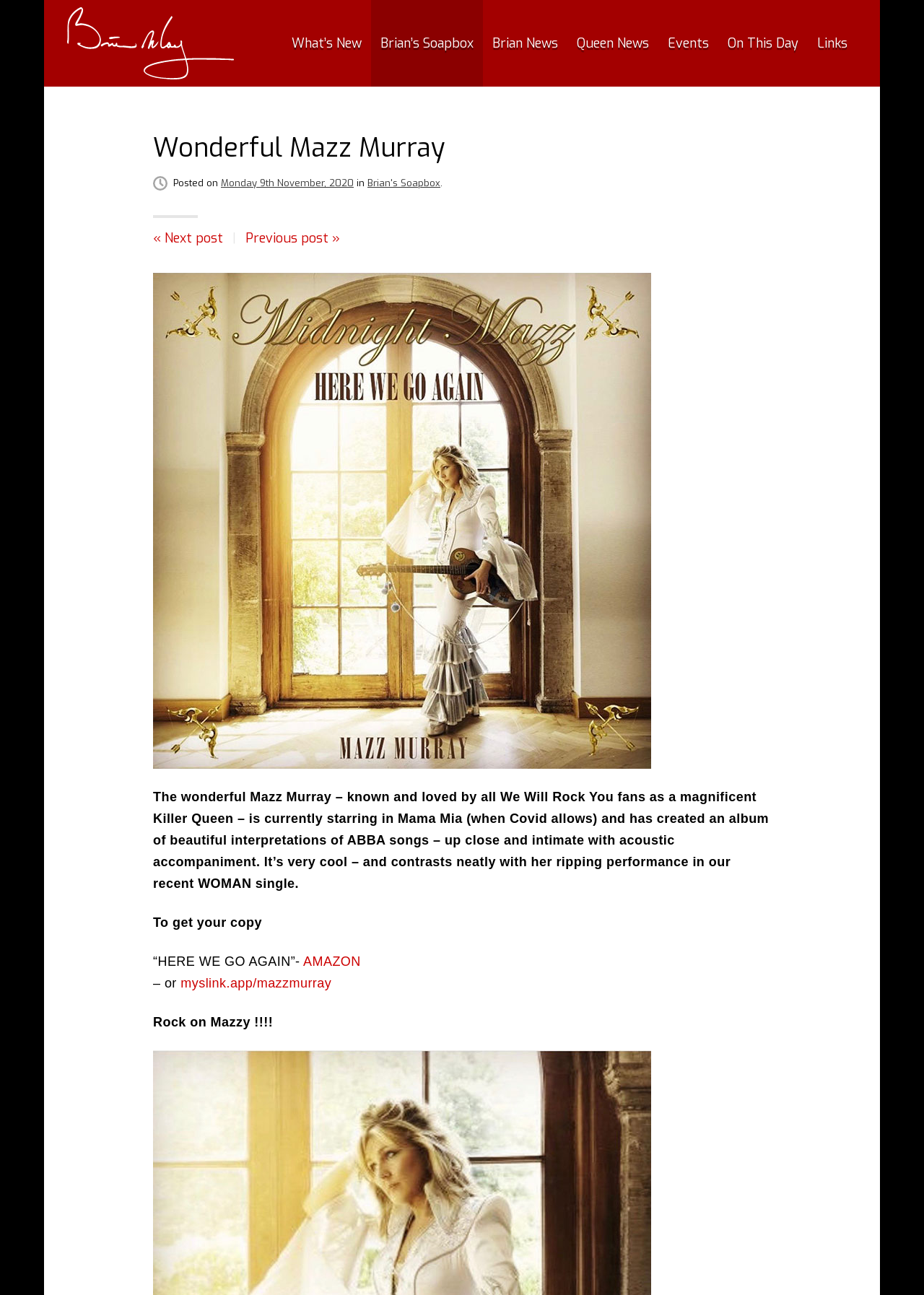Determine the bounding box coordinates of the clickable element to achieve the following action: 'Go to previous post'. Provide the coordinates as four float values between 0 and 1, formatted as [left, top, right, bottom].

[0.266, 0.177, 0.368, 0.191]